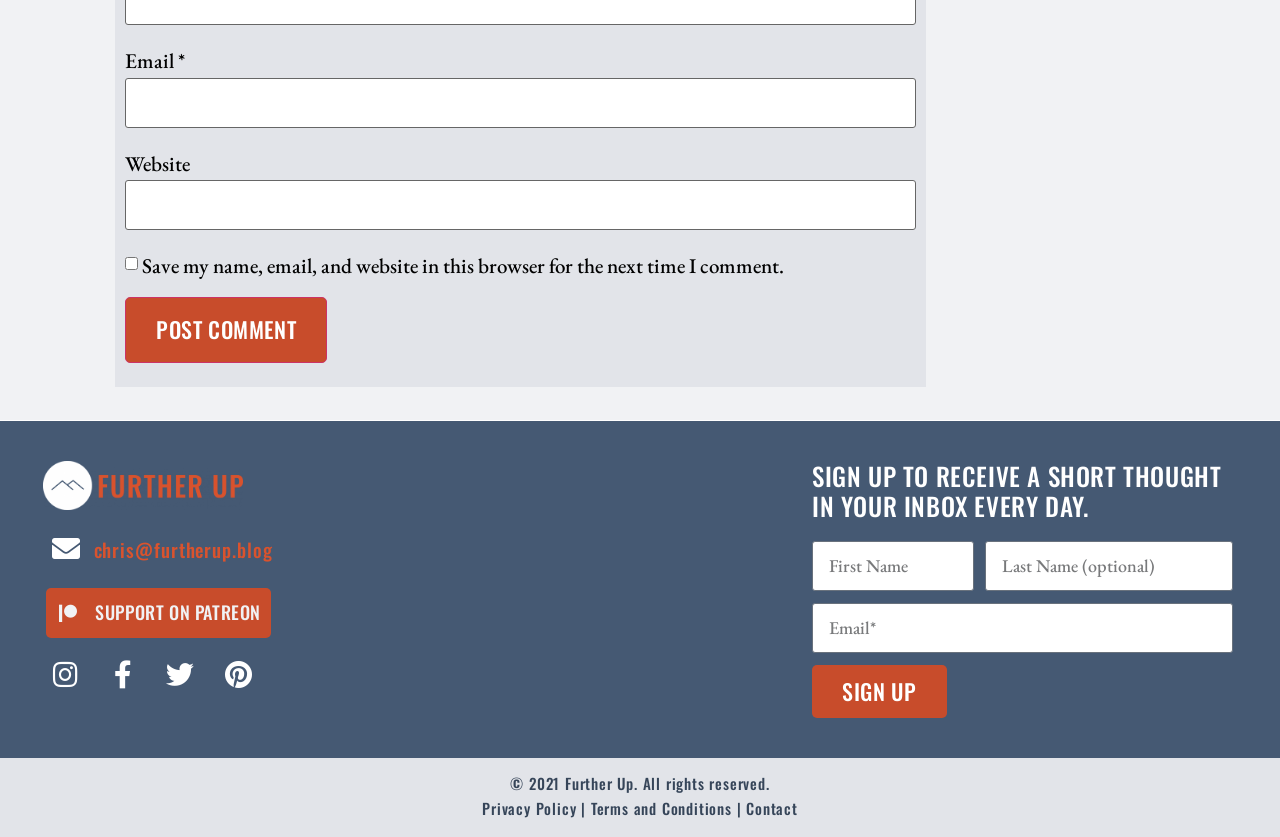Determine the bounding box coordinates of the UI element that matches the following description: "parent_node: Email name="form_fields[email]" placeholder="Email*"". The coordinates should be four float numbers between 0 and 1 in the format [left, top, right, bottom].

[0.634, 0.721, 0.964, 0.781]